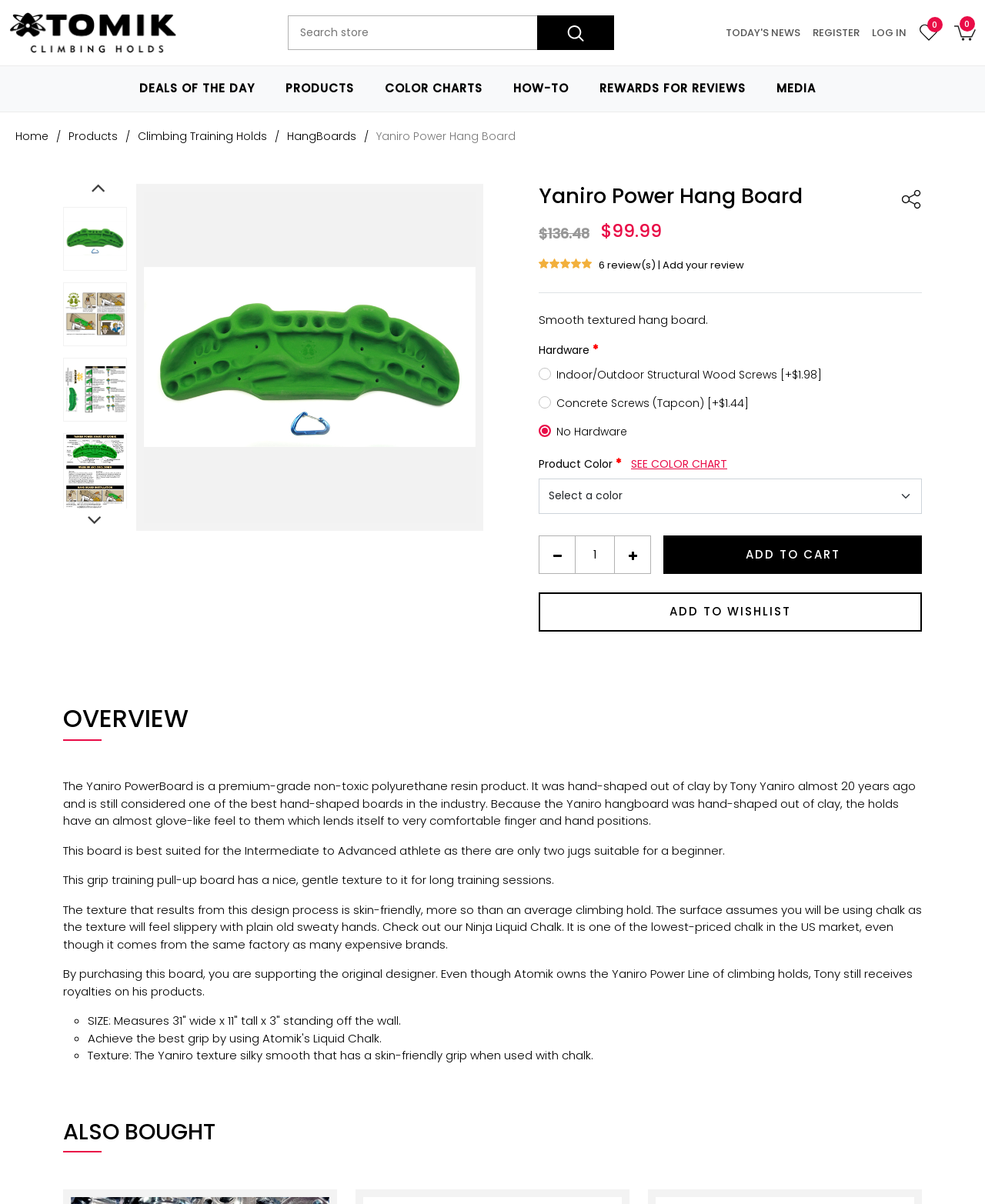Refer to the element description Deals of the Day and identify the corresponding bounding box in the screenshot. Format the coordinates as (top-left x, top-left y, bottom-right x, bottom-right y) with values in the range of 0 to 1.

[0.141, 0.066, 0.258, 0.081]